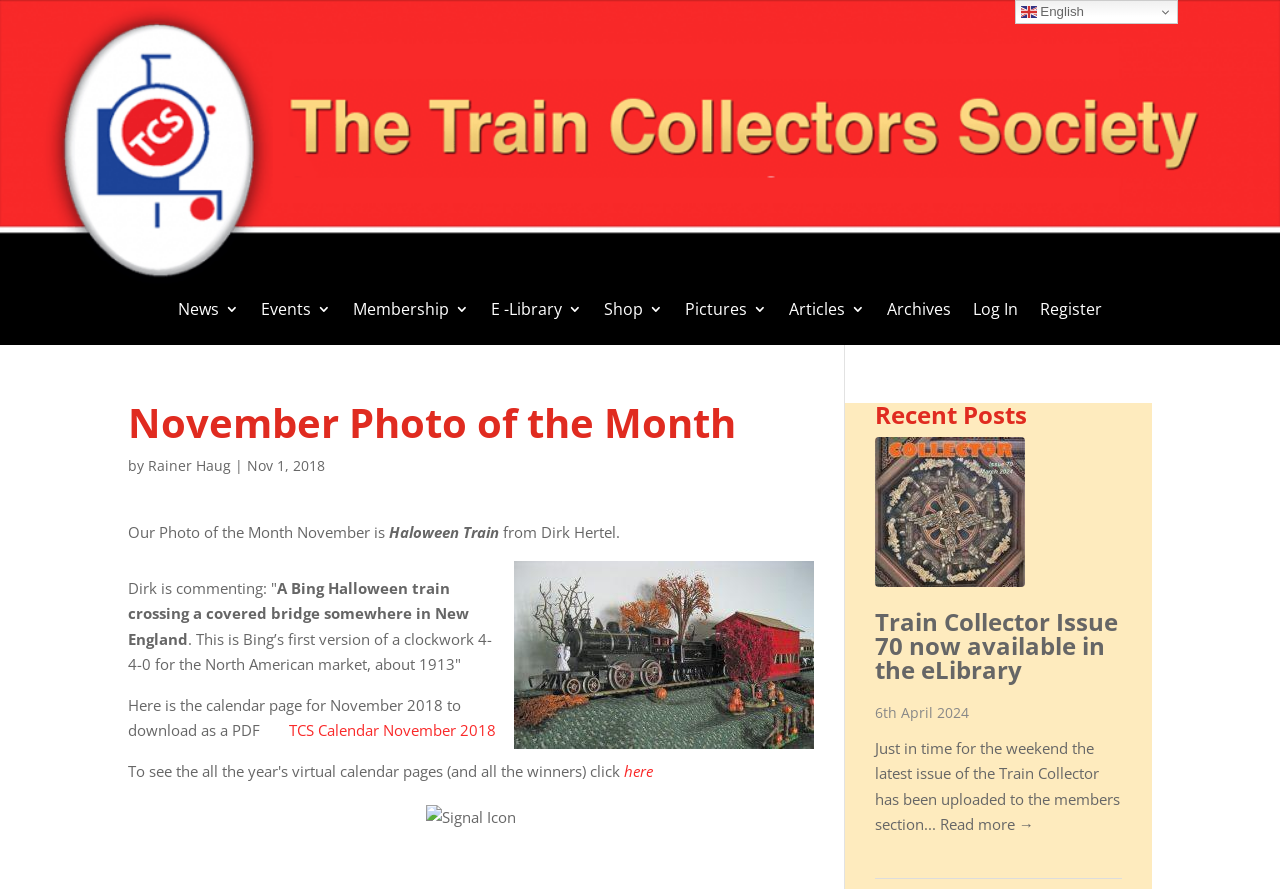What is the name of the train collector issue available in the eLibrary?
Provide a comprehensive and detailed answer to the question.

The answer can be found in the recent posts section of the webpage, where it is stated 'Train Collector Issue 70 now available in the eLibrary'.